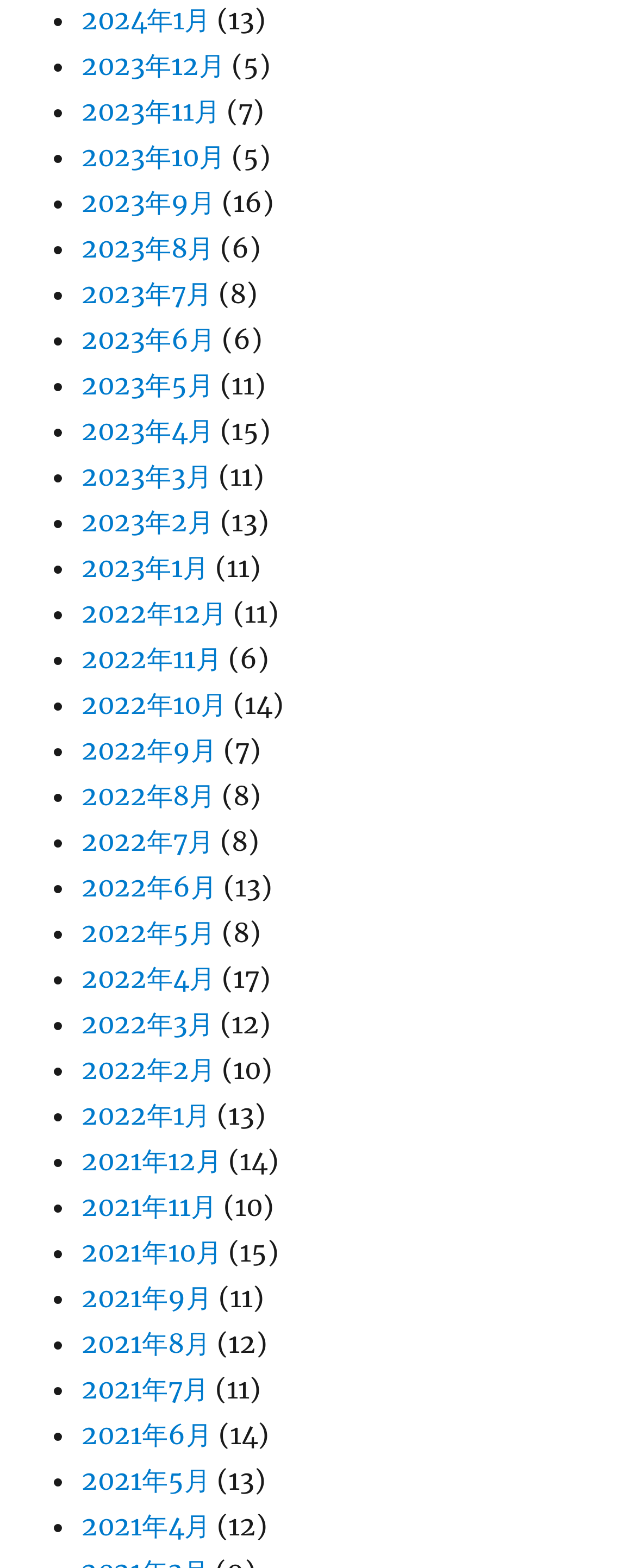Locate the bounding box coordinates of the clickable area to execute the instruction: "View 2024年1月". Provide the coordinates as four float numbers between 0 and 1, represented as [left, top, right, bottom].

[0.128, 0.002, 0.331, 0.023]